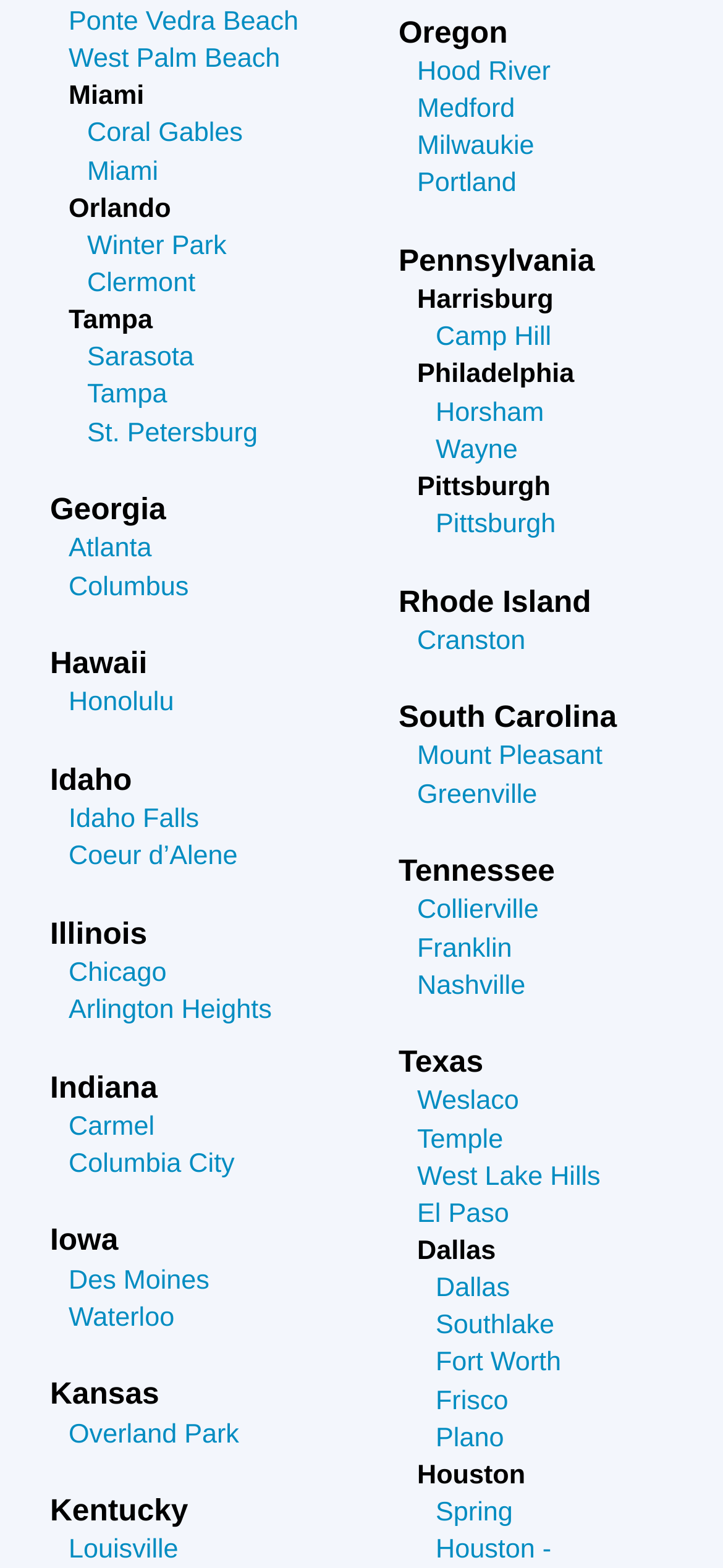Locate the bounding box coordinates of the clickable region to complete the following instruction: "Explore Atlanta."

[0.095, 0.341, 0.21, 0.36]